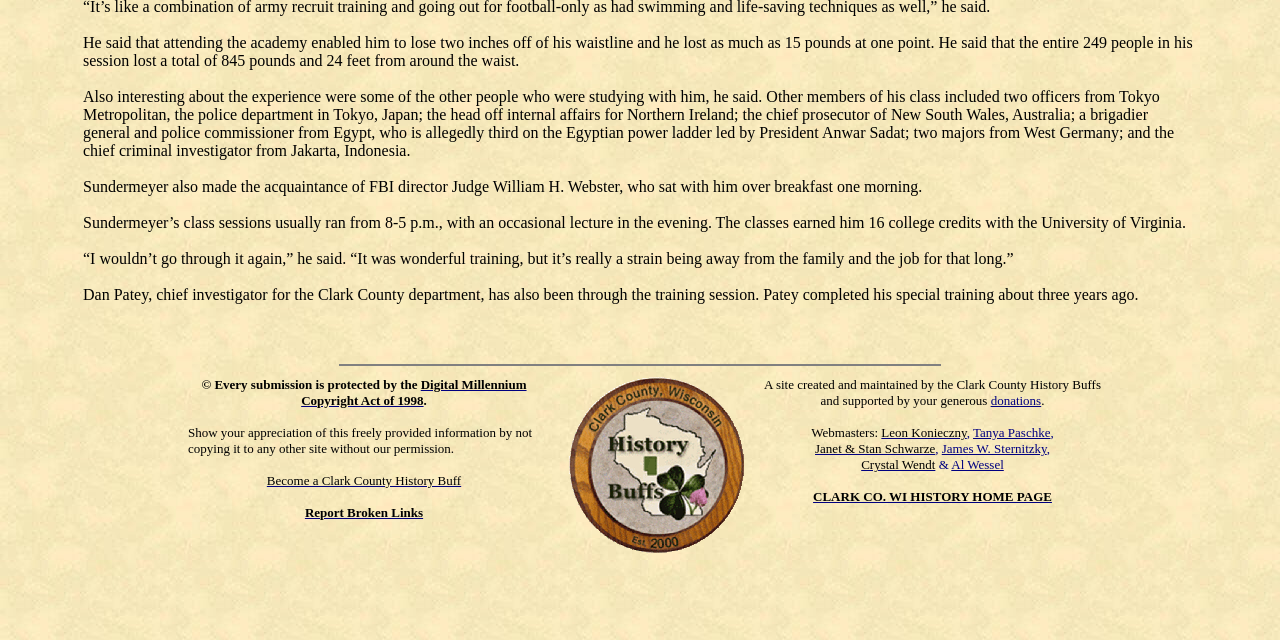Bounding box coordinates are to be given in the format (top-left x, top-left y, bottom-right x, bottom-right y). All values must be floating point numbers between 0 and 1. Provide the bounding box coordinate for the UI element described as: Report Broken Links

[0.238, 0.789, 0.331, 0.812]